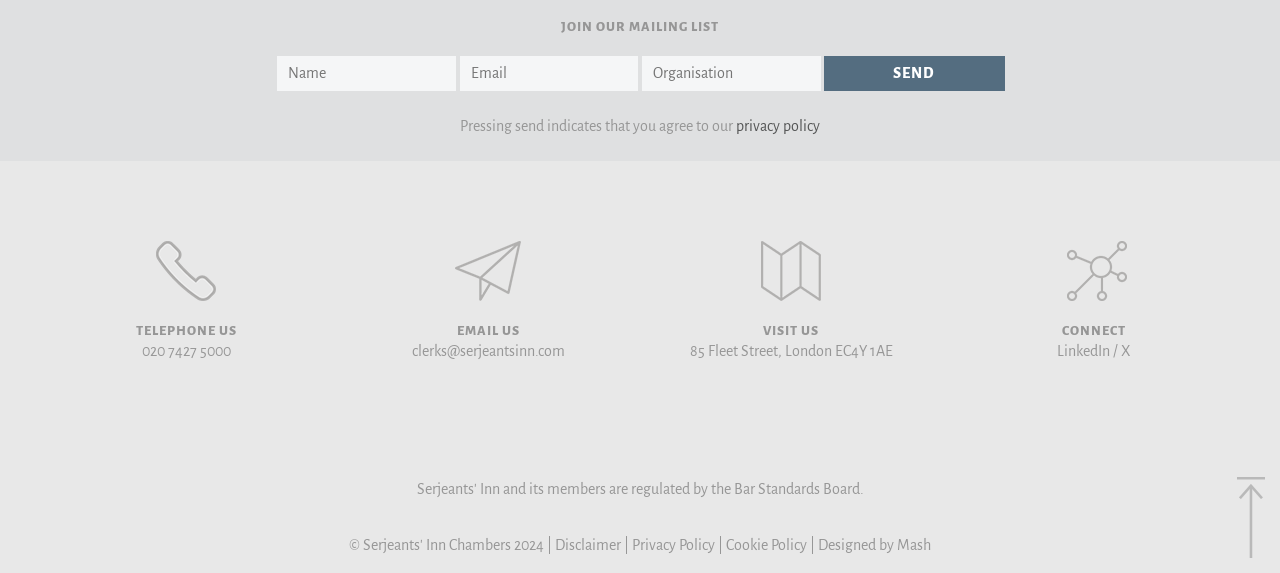How many links are provided at the bottom of the webpage?
Based on the screenshot, provide a one-word or short-phrase response.

Four